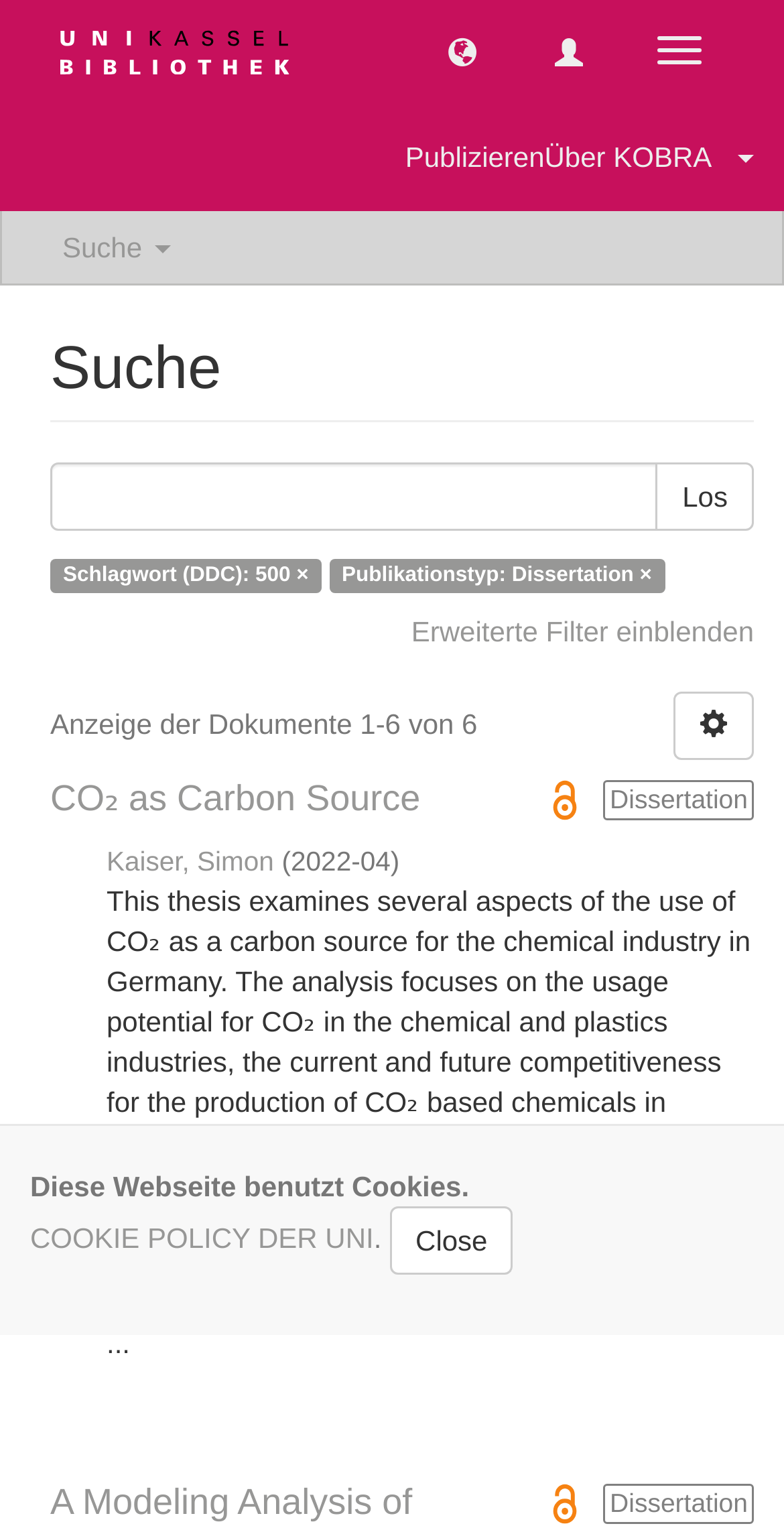Respond to the following query with just one word or a short phrase: 
What is the purpose of the button with the text 'Los'?

Search